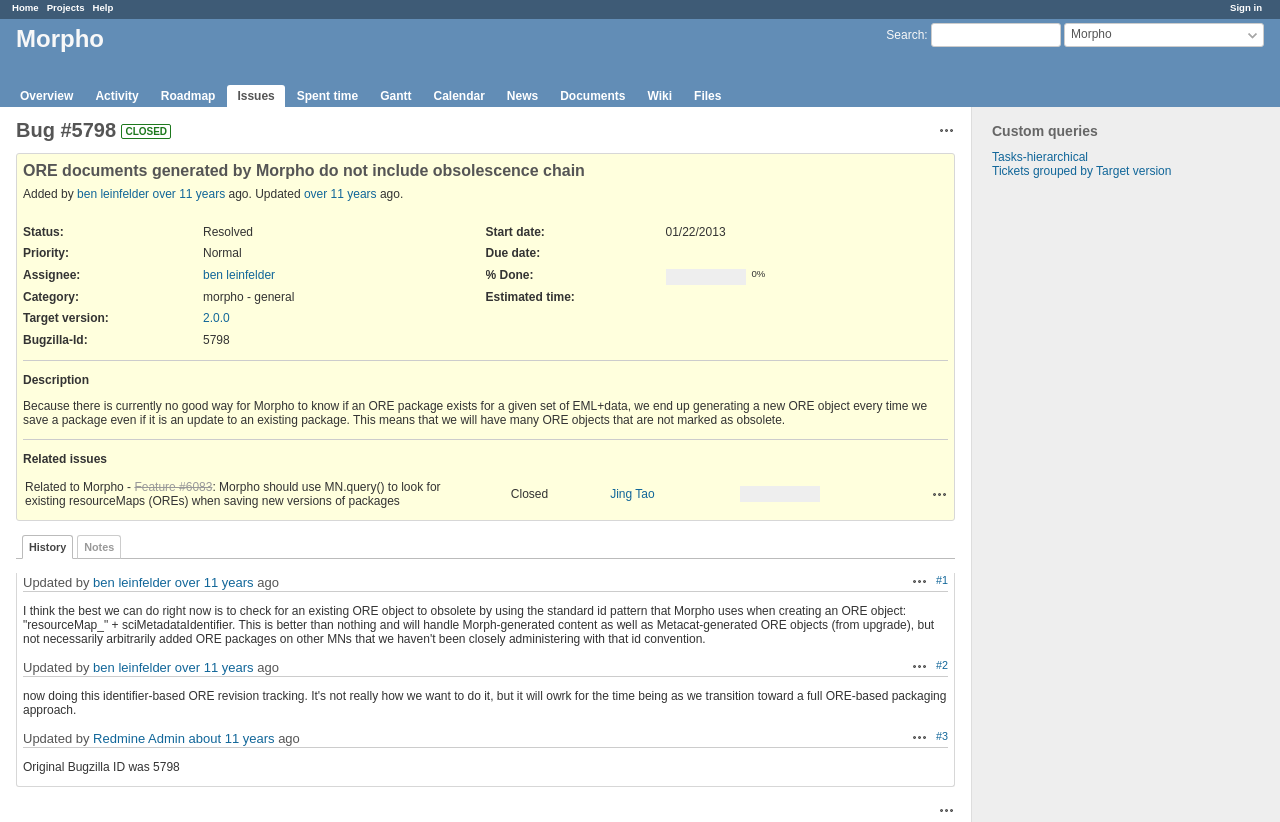What is the status of bug #5798?
Provide an in-depth and detailed answer to the question.

I found the status of bug #5798 by looking at the section that describes the bug details, where it says 'Status:' and then 'Resolved'.